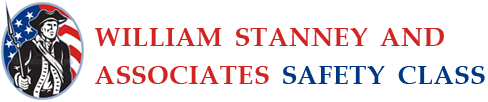What is symbolized by the American flag motif?
Using the image, elaborate on the answer with as much detail as possible.

The American flag motif framing the central figure symbolizes patriotism, which is an important aspect of the organization's identity and values.